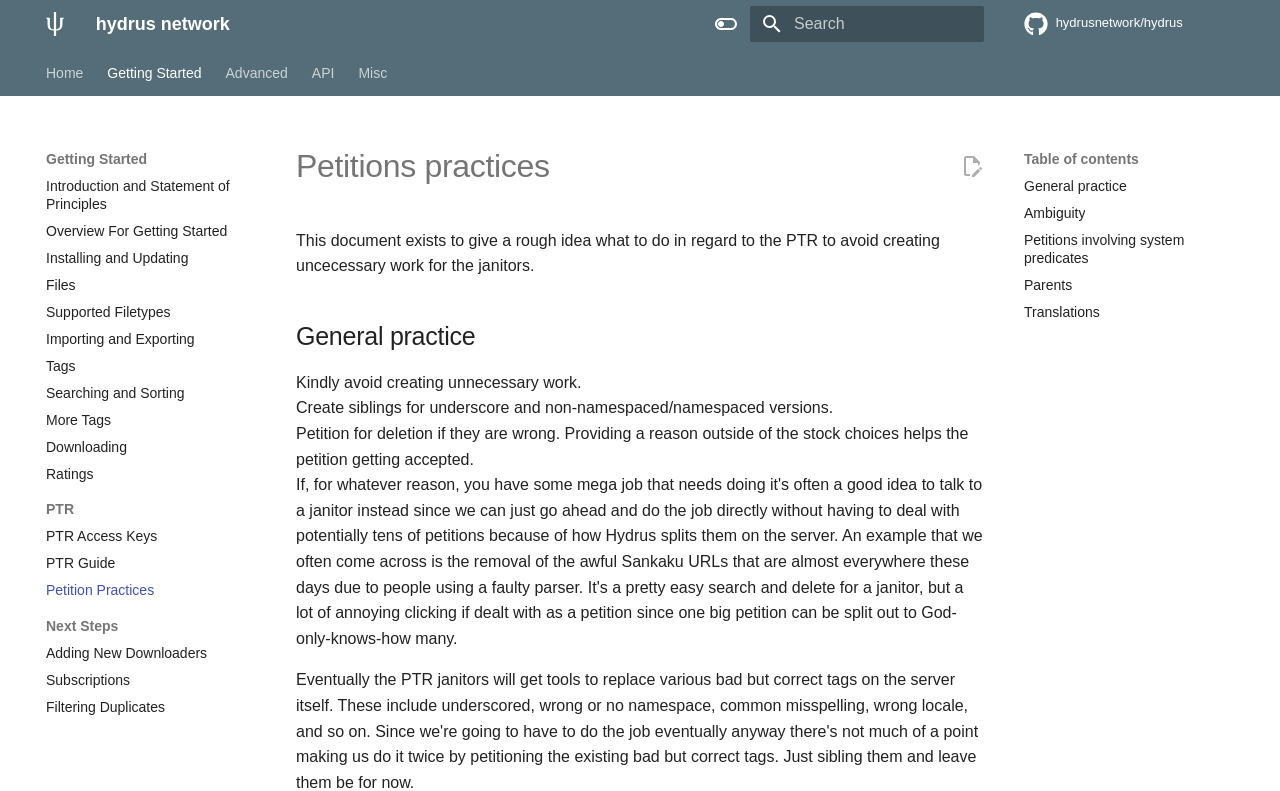Given the element description: "Overview For Getting Started", predict the bounding box coordinates of the UI element it refers to, using four float numbers between 0 and 1, i.e., [left, top, right, bottom].

[0.036, 0.281, 0.2, 0.304]